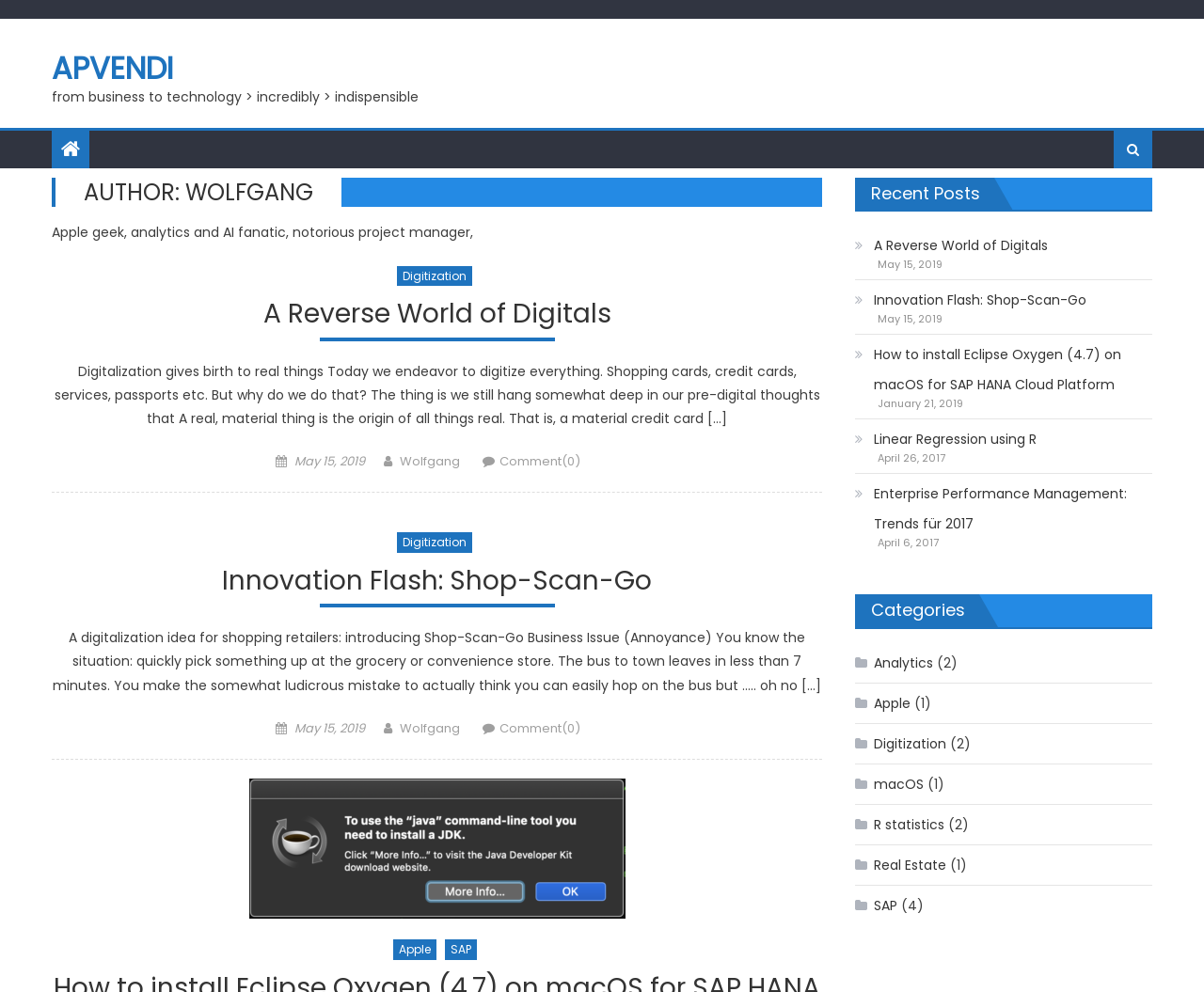Predict the bounding box of the UI element based on this description: "A Reverse World of Digitals".

[0.218, 0.3, 0.507, 0.344]